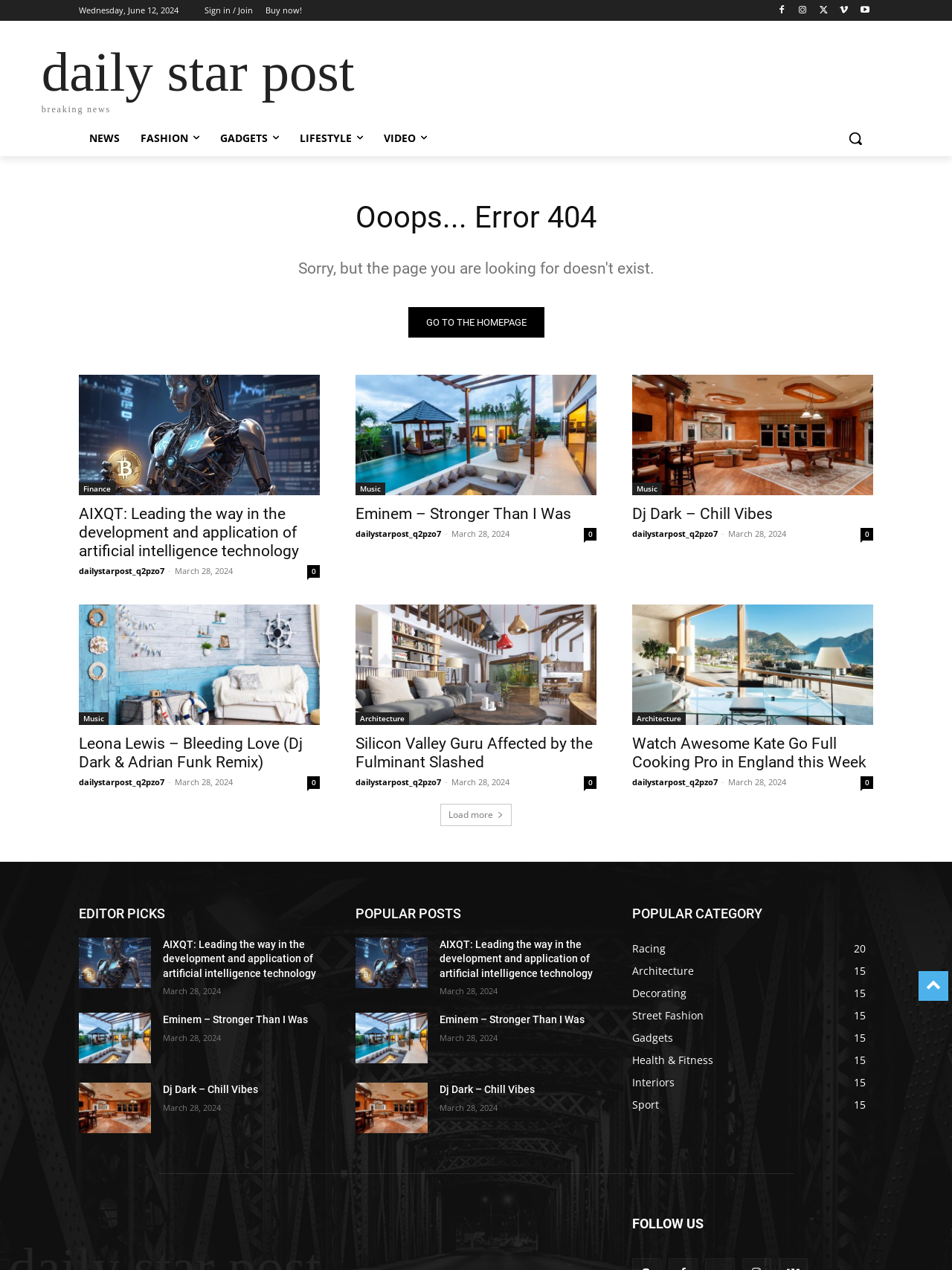Identify the bounding box coordinates of the region I need to click to complete this instruction: "Search for something".

[0.88, 0.095, 0.917, 0.123]